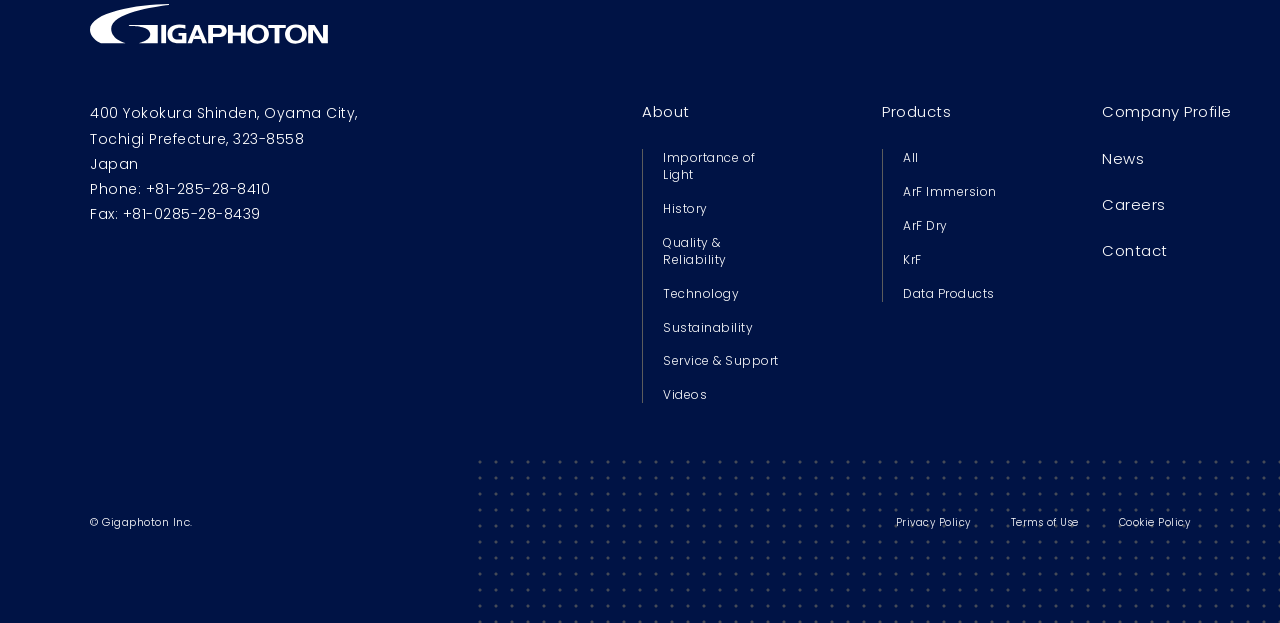Find the bounding box coordinates of the clickable area that will achieve the following instruction: "Visit the 'Importance of Light' page".

[0.518, 0.239, 0.59, 0.293]